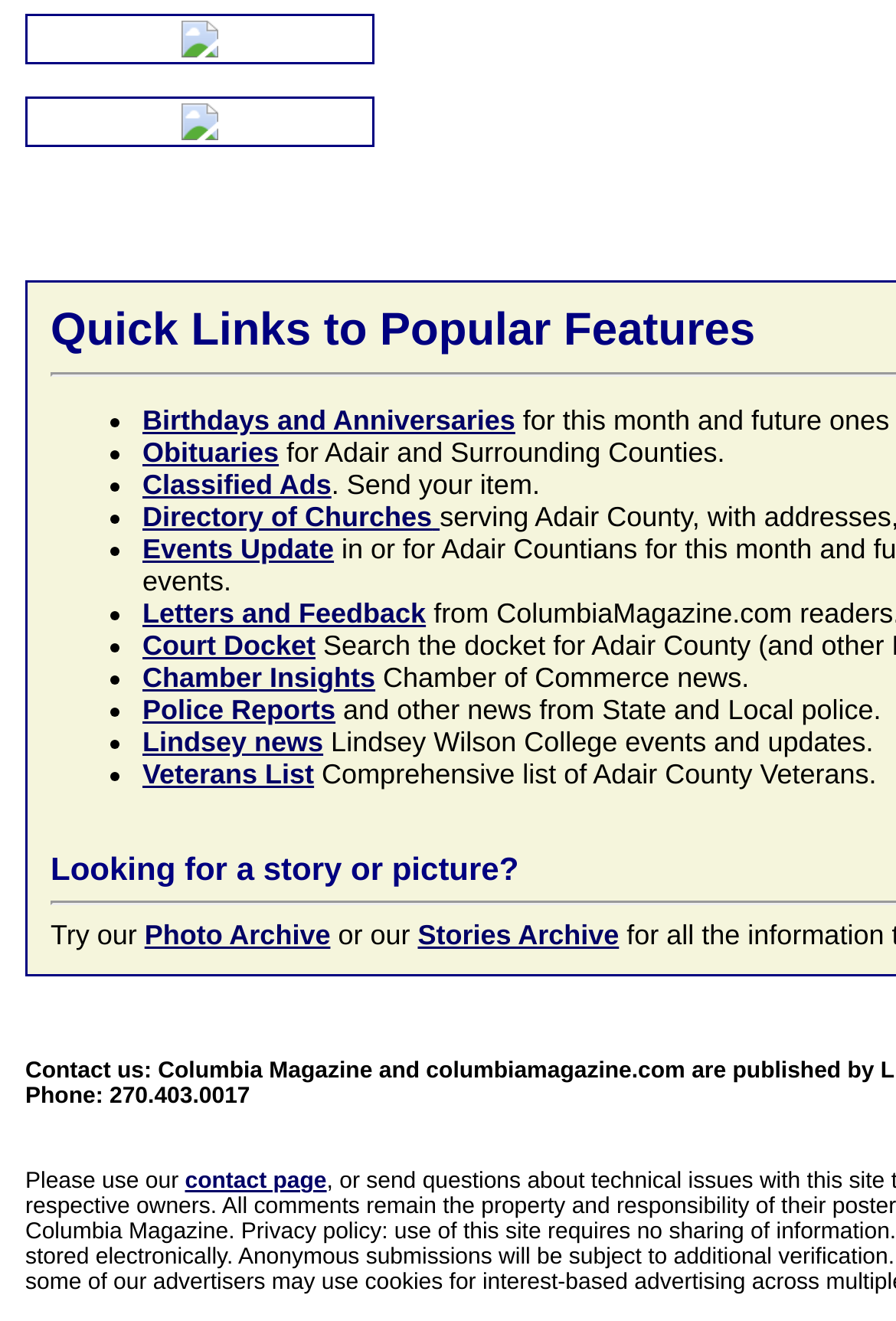Determine the bounding box coordinates in the format (top-left x, top-left y, bottom-right x, bottom-right y). Ensure all values are floating point numbers between 0 and 1. Identify the bounding box of the UI element described by: Obituaries

[0.159, 0.33, 0.311, 0.355]